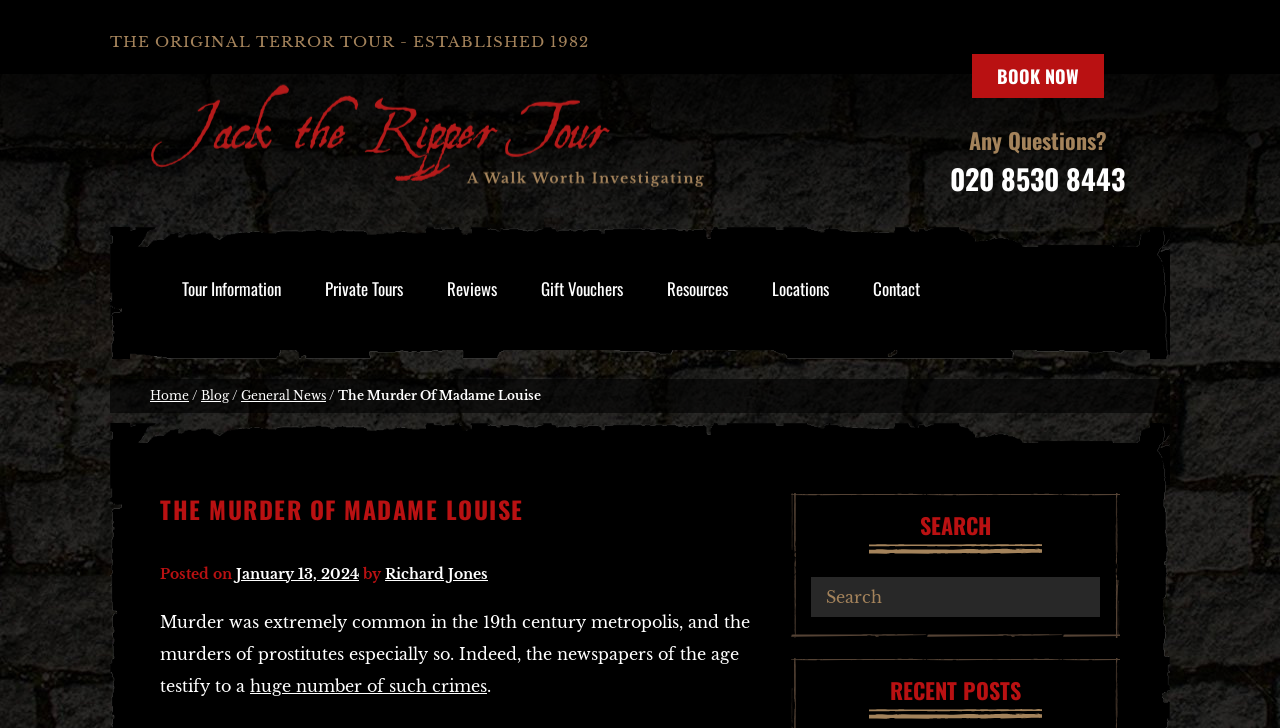Refer to the screenshot and give an in-depth answer to this question: What can be searched on this webpage?

I found the answer by looking at the search box and its corresponding text 'SEARCH', which suggests that users can search for posts on this webpage.